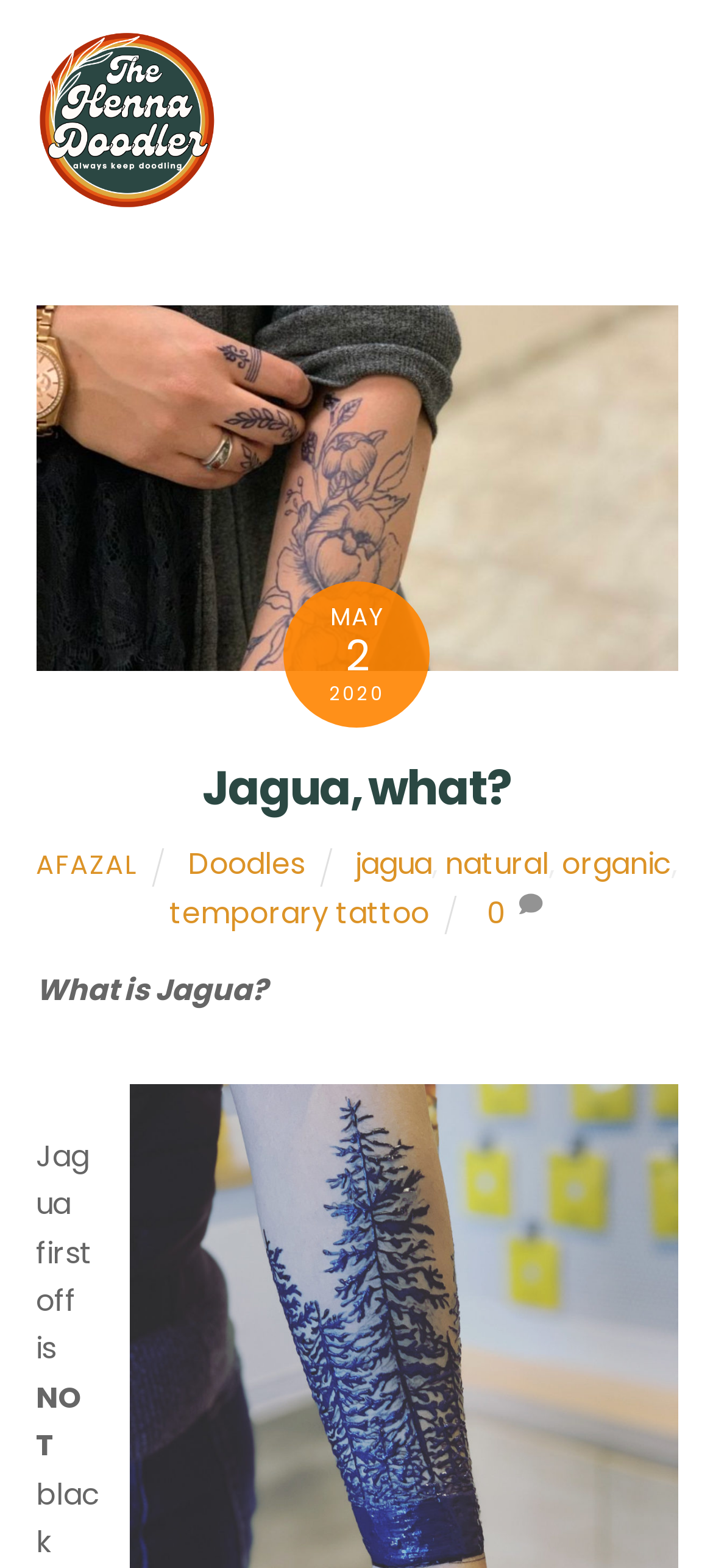What is the date mentioned on the page?
Offer a detailed and exhaustive answer to the question.

I found the date by looking at the time element which contains the static text elements 'MAY' and '2020'. These elements are likely to represent a date.